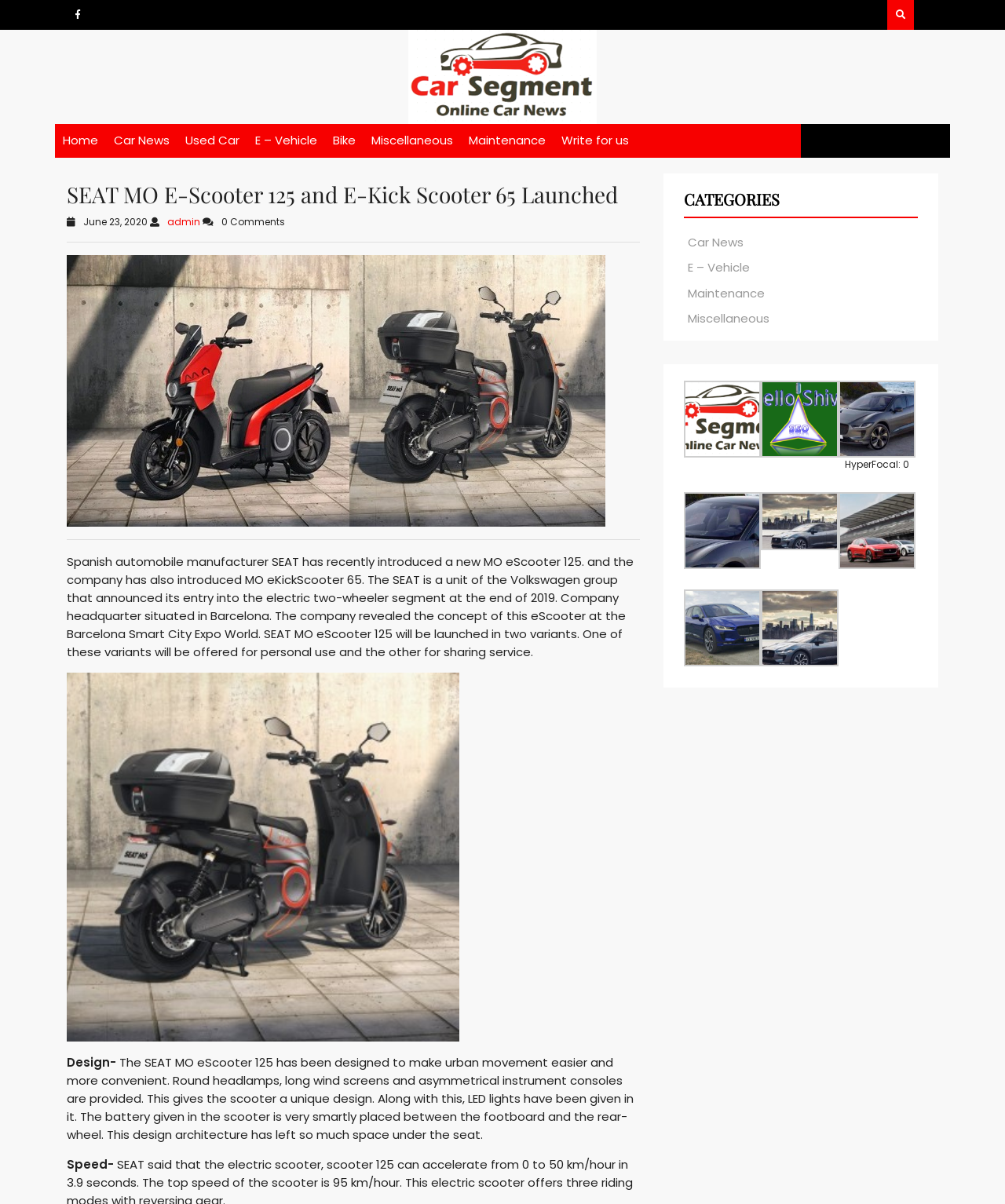Reply to the question with a brief word or phrase: What is the location of the company headquarters?

Barcelona